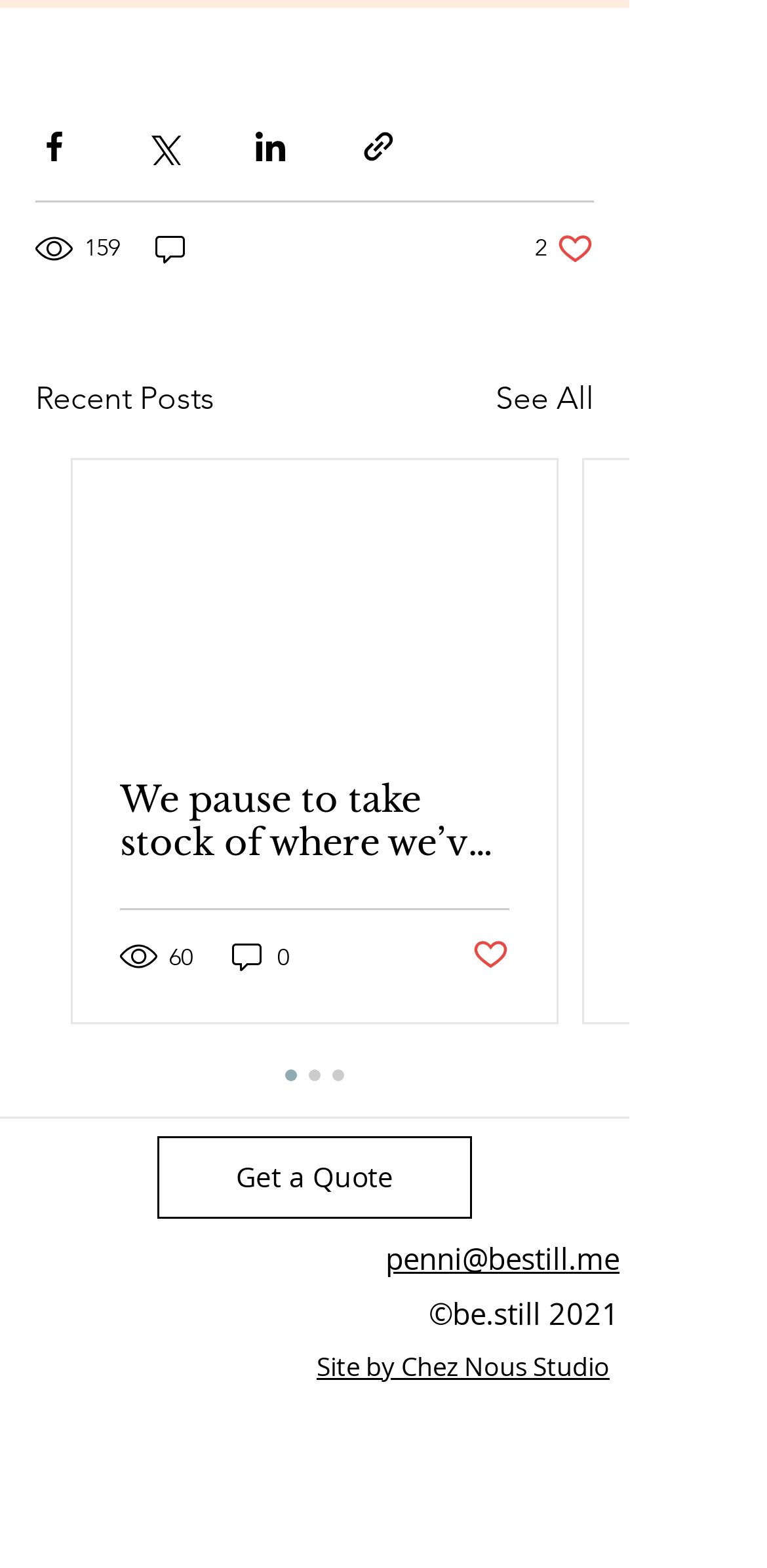Please find the bounding box coordinates in the format (top-left x, top-left y, bottom-right x, bottom-right y) for the given element description. Ensure the coordinates are floating point numbers between 0 and 1. Description: aria-label="Facebook"

[0.385, 0.929, 0.462, 0.966]